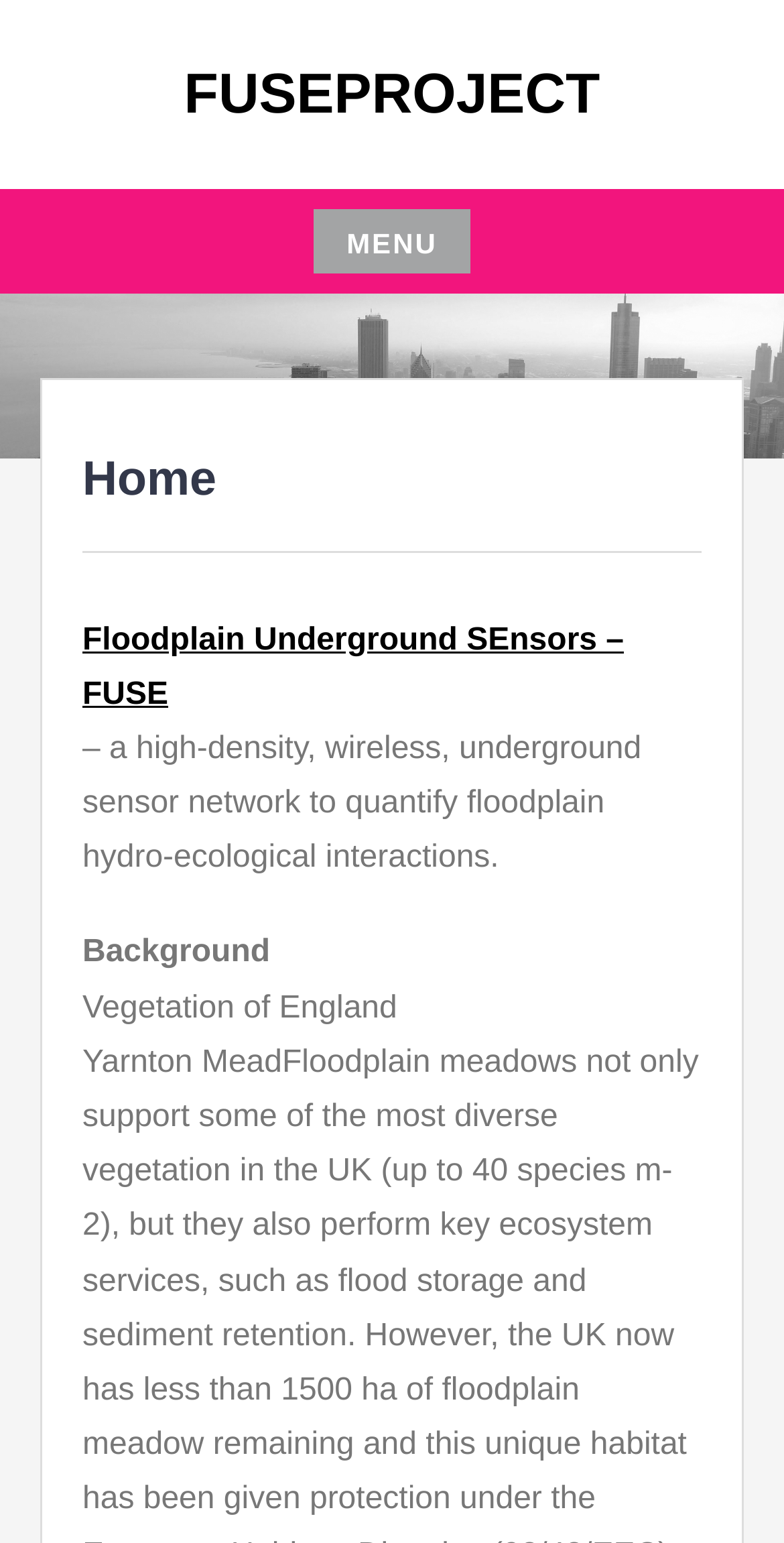How many links are there in the header?
Refer to the image and provide a one-word or short phrase answer.

2